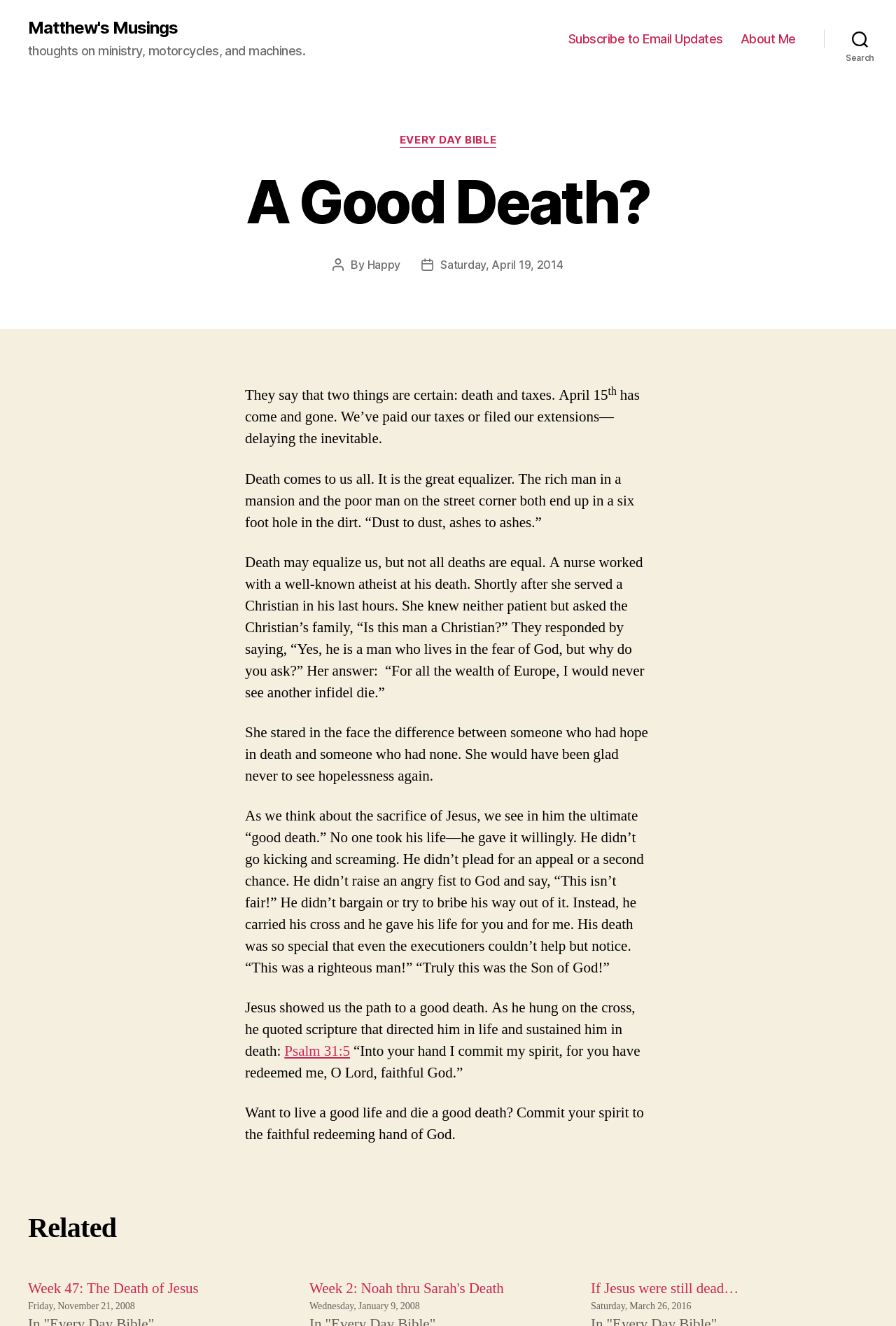Please identify the coordinates of the bounding box that should be clicked to fulfill this instruction: "Read If Jesus were still dead…".

[0.659, 0.964, 0.824, 0.979]